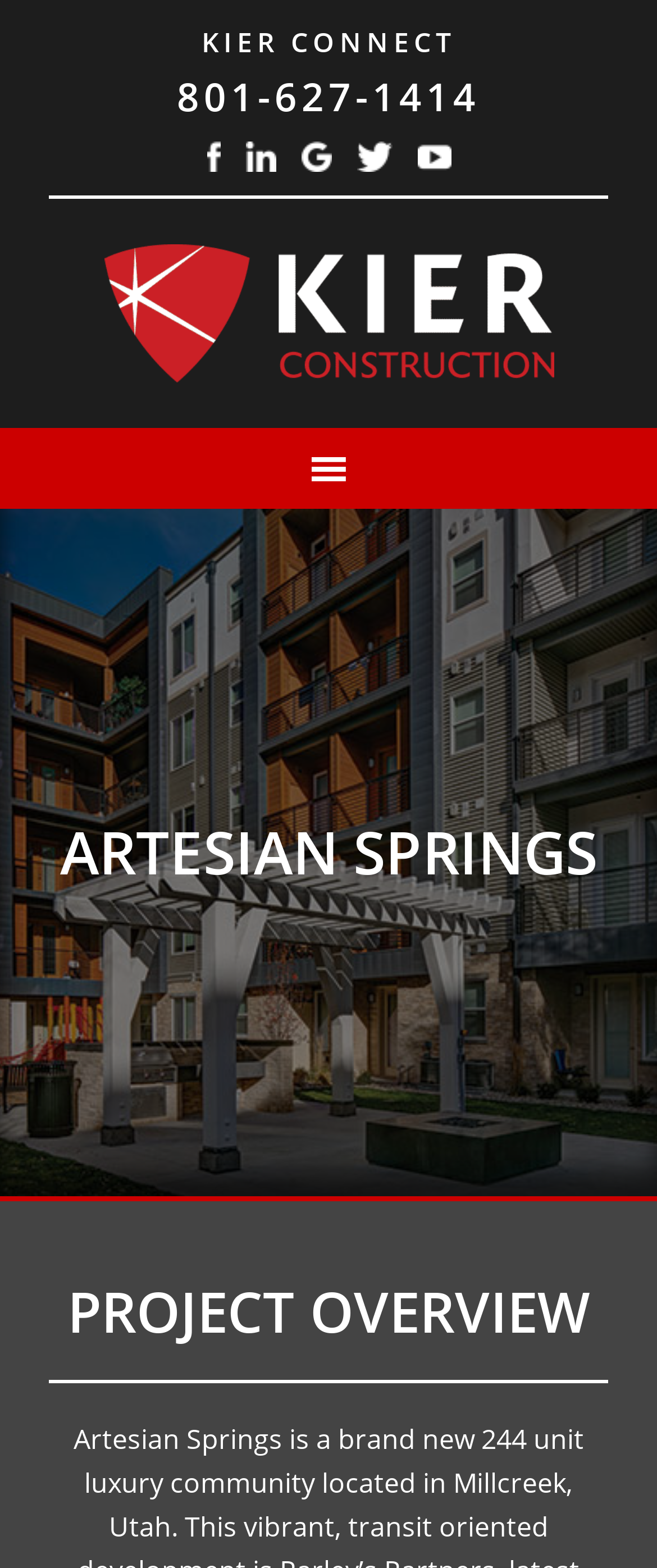Provide a thorough description of this webpage.

The webpage is about Artesian Springs, with a prominent heading displaying the title at the top center of the page. Below the title, there is a large image that spans the entire width of the page, taking up most of the vertical space.

At the top right corner, there are five social media links, each accompanied by an image, arranged horizontally. The links are to Facebook, LinkedIn, Google, Twitter, and YouTube, respectively. Each link has a similar layout, with the image on the left and the text "Opens in a New Window" on the right.

Above the social media links, there are two more links: "KIER CONNECT" and a phone number "801-627-1414". These links are positioned near the top center of the page.

On the left side of the page, there is a navigation menu labeled "Main", which takes up a small vertical space. Below the navigation menu, there is a large image that spans the entire width of the page, but its purpose is unclear as it has no description.

Further down the page, there is a heading "PROJECT OVERVIEW" at the top center, followed by a horizontal separator line.